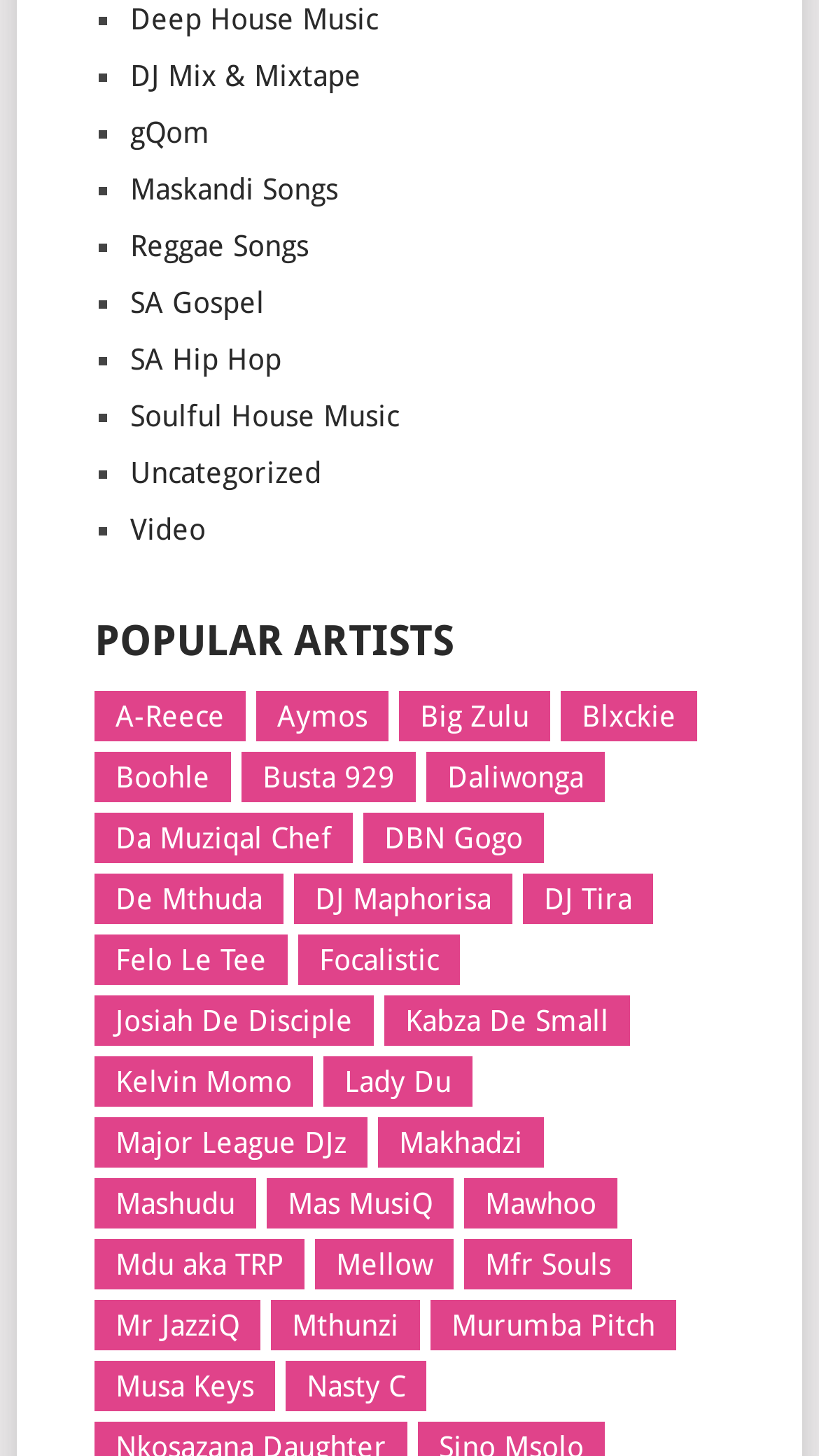Please identify the bounding box coordinates of the element's region that should be clicked to execute the following instruction: "Search for something". The bounding box coordinates must be four float numbers between 0 and 1, i.e., [left, top, right, bottom].

None